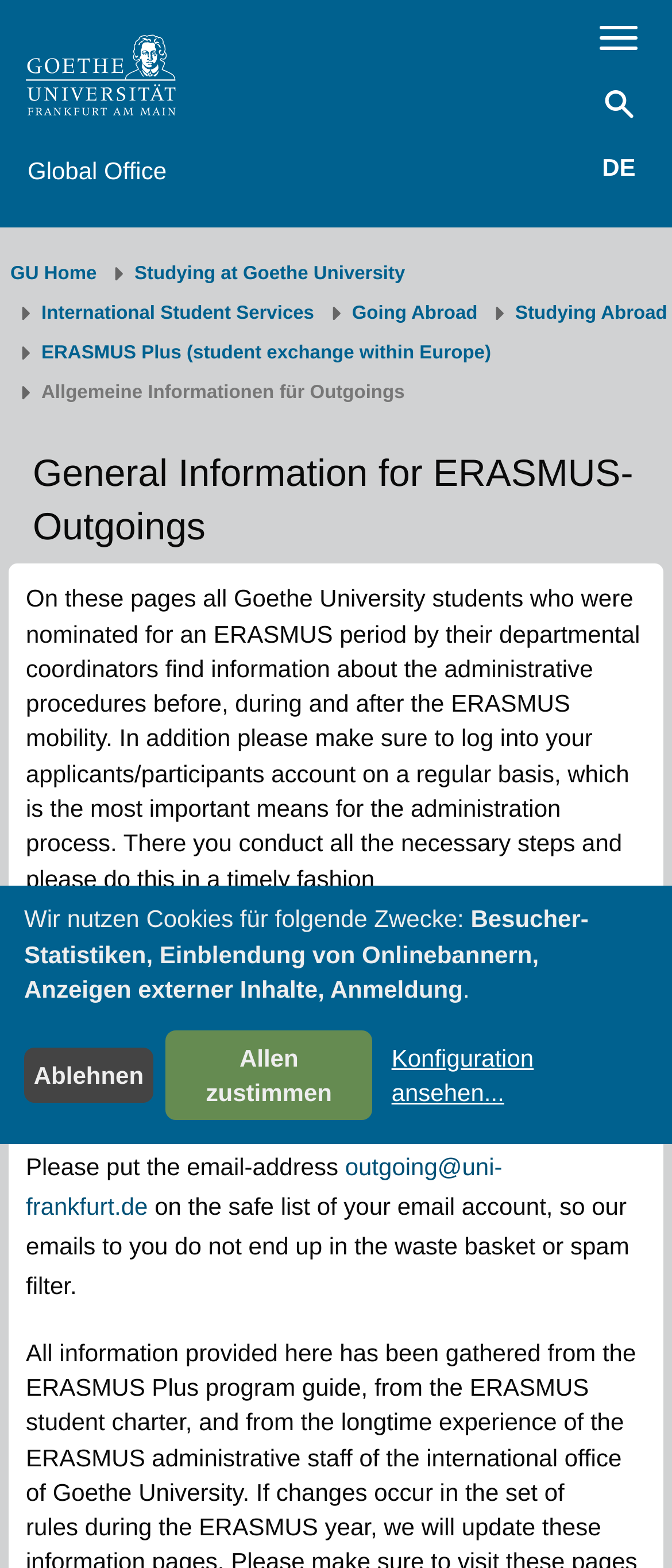What is the topic of the general information provided on this webpage?
Please respond to the question thoroughly and include all relevant details.

The webpage provides general information for ERASMUS-Outgoings, which includes administrative procedures before, during, and after the ERASMUS mobility, as well as other relevant information for students participating in the program.